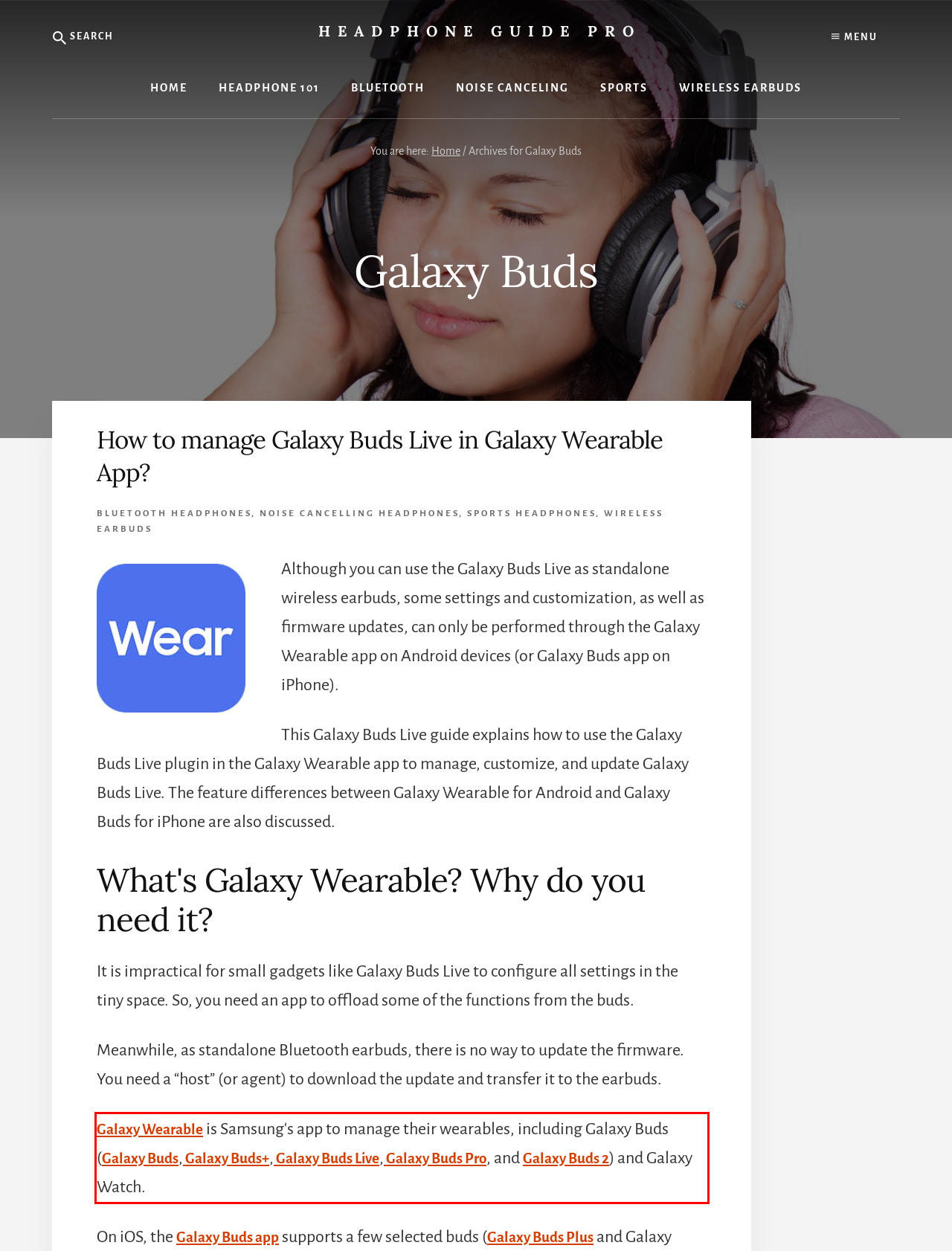Please examine the screenshot of the webpage and read the text present within the red rectangle bounding box.

Galaxy Wearable is Samsung's app to manage their wearables, including Galaxy Buds (Galaxy Buds, Galaxy Buds+, Galaxy Buds Live, Galaxy Buds Pro, and Galaxy Buds 2) and Galaxy Watch.